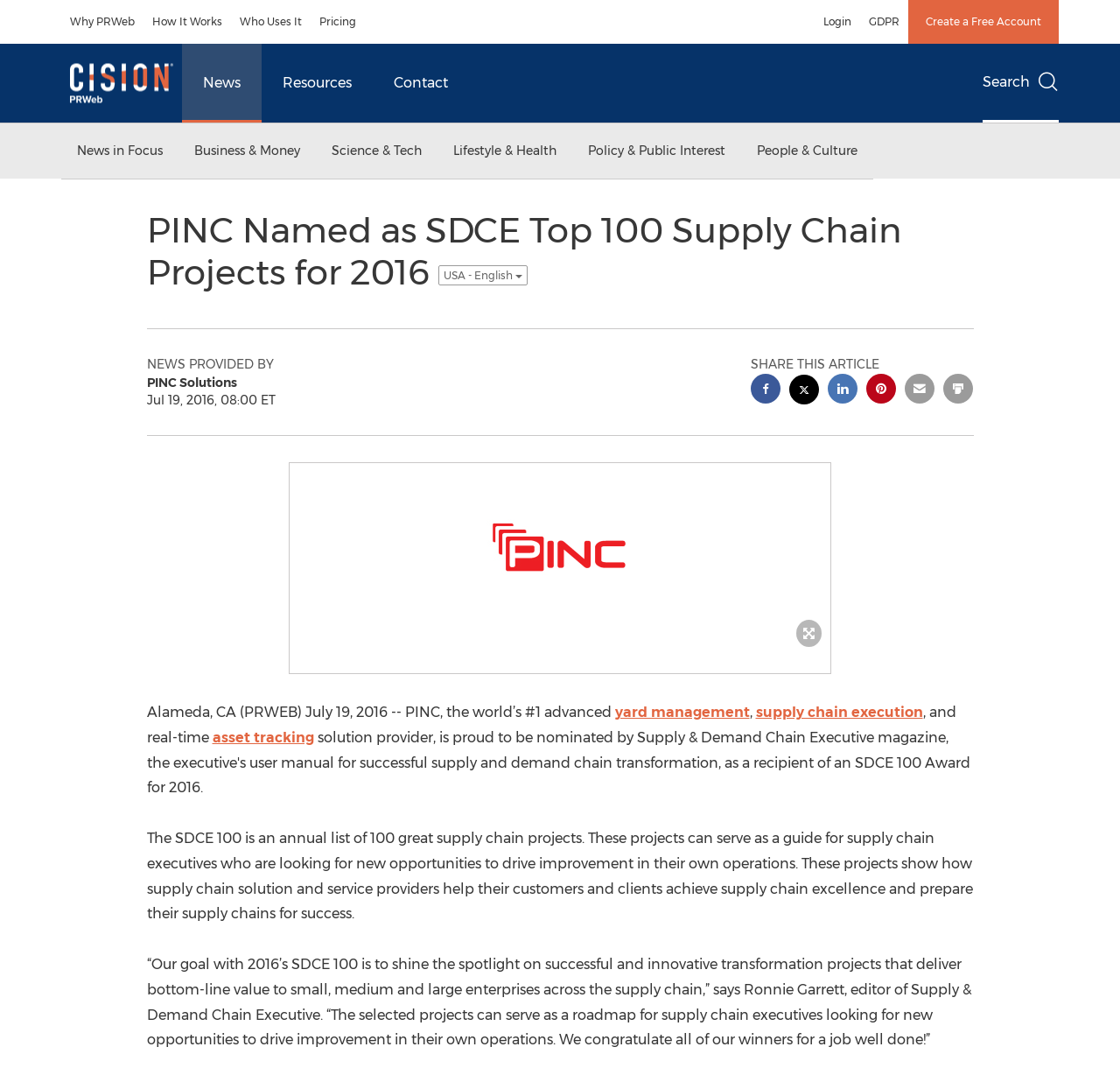Show the bounding box coordinates for the element that needs to be clicked to execute the following instruction: "Read news in focus". Provide the coordinates in the form of four float numbers between 0 and 1, i.e., [left, top, right, bottom].

[0.055, 0.116, 0.159, 0.168]